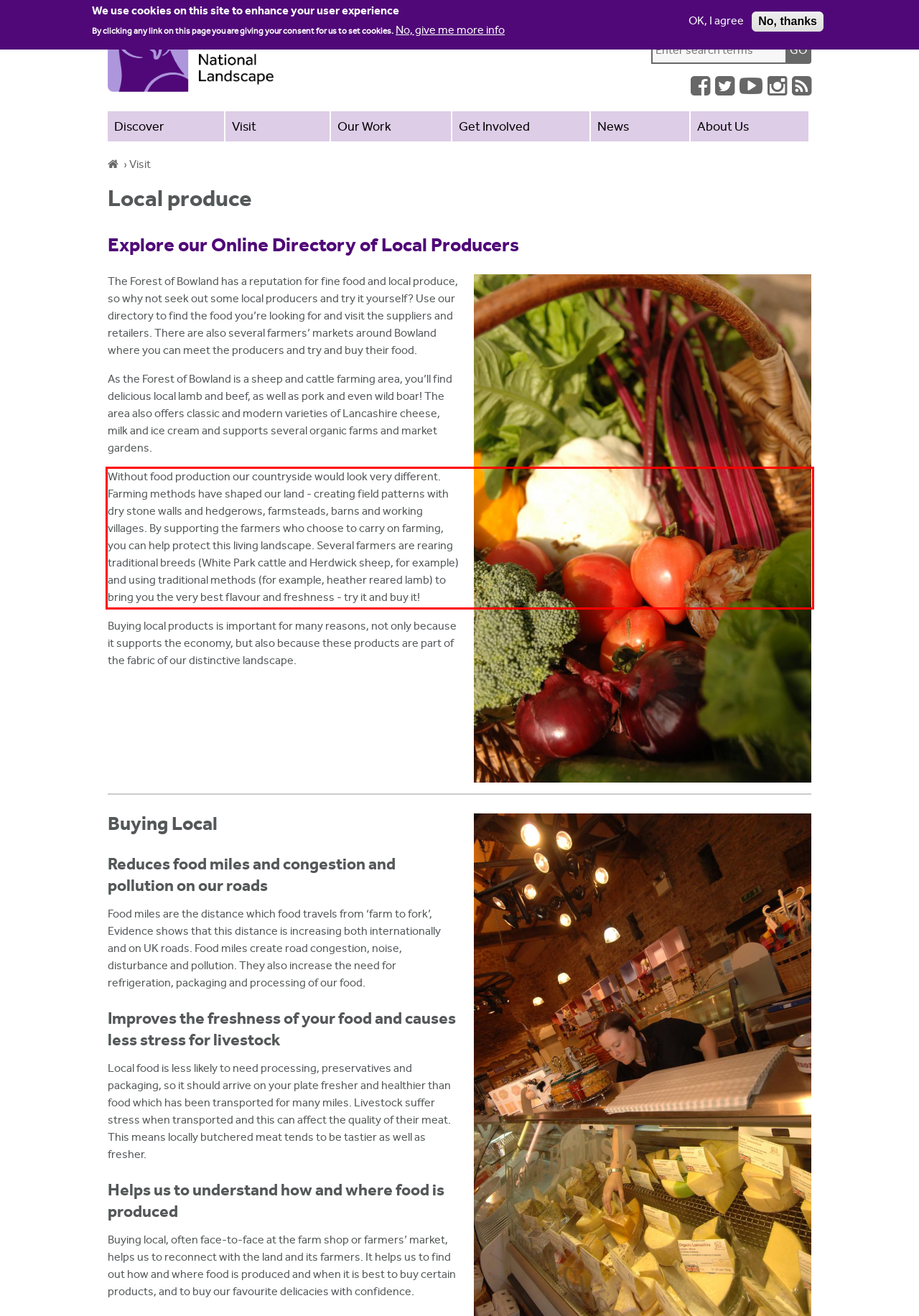Observe the screenshot of the webpage, locate the red bounding box, and extract the text content within it.

Without food production our countryside would look very different. Farming methods have shaped our land - creating field patterns with dry stone walls and hedgerows, farmsteads, barns and working villages. By supporting the farmers who choose to carry on farming, you can help protect this living landscape. Several farmers are rearing traditional breeds (White Park cattle and Herdwick sheep, for example) and using traditional methods (for example, heather reared lamb) to bring you the very best flavour and freshness - try it and buy it!